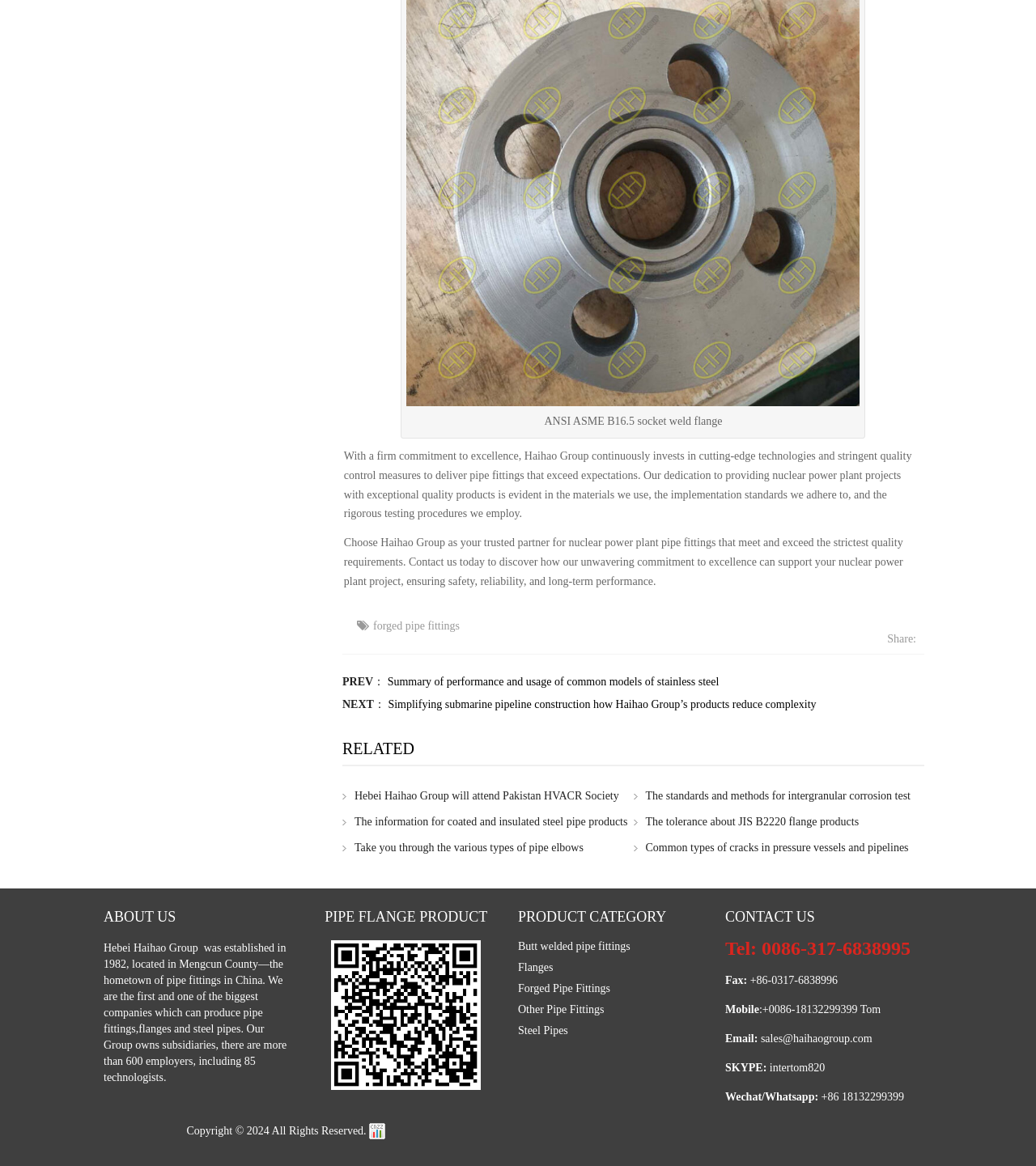Given the element description Hebei Haihao Group, predict the bounding box coordinates for the UI element in the webpage screenshot. The format should be (top-left x, top-left y, bottom-right x, bottom-right y), and the values should be between 0 and 1.

[0.1, 0.807, 0.194, 0.818]